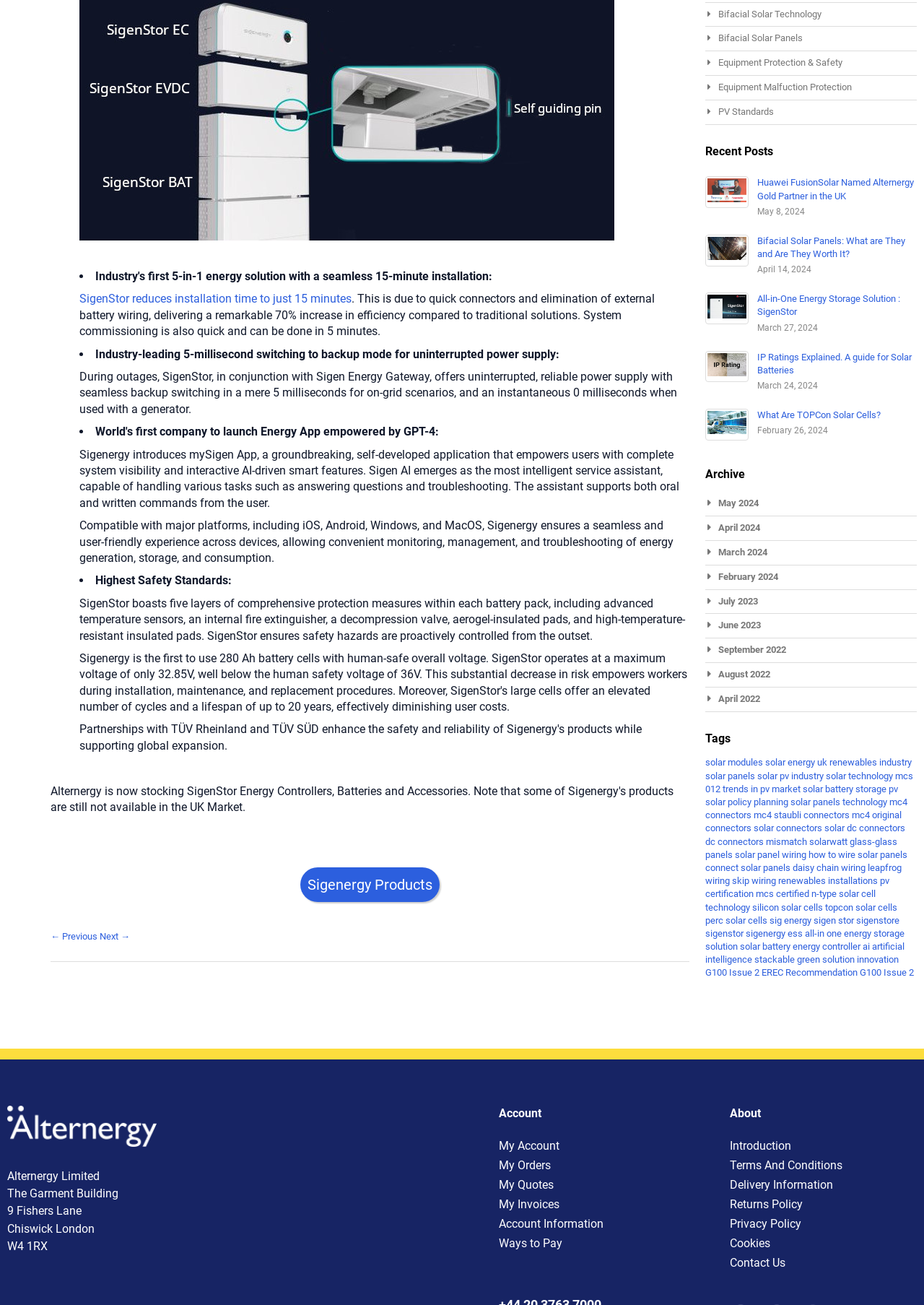Mark the bounding box of the element that matches the following description: "April 2024".

[0.777, 0.4, 0.823, 0.408]